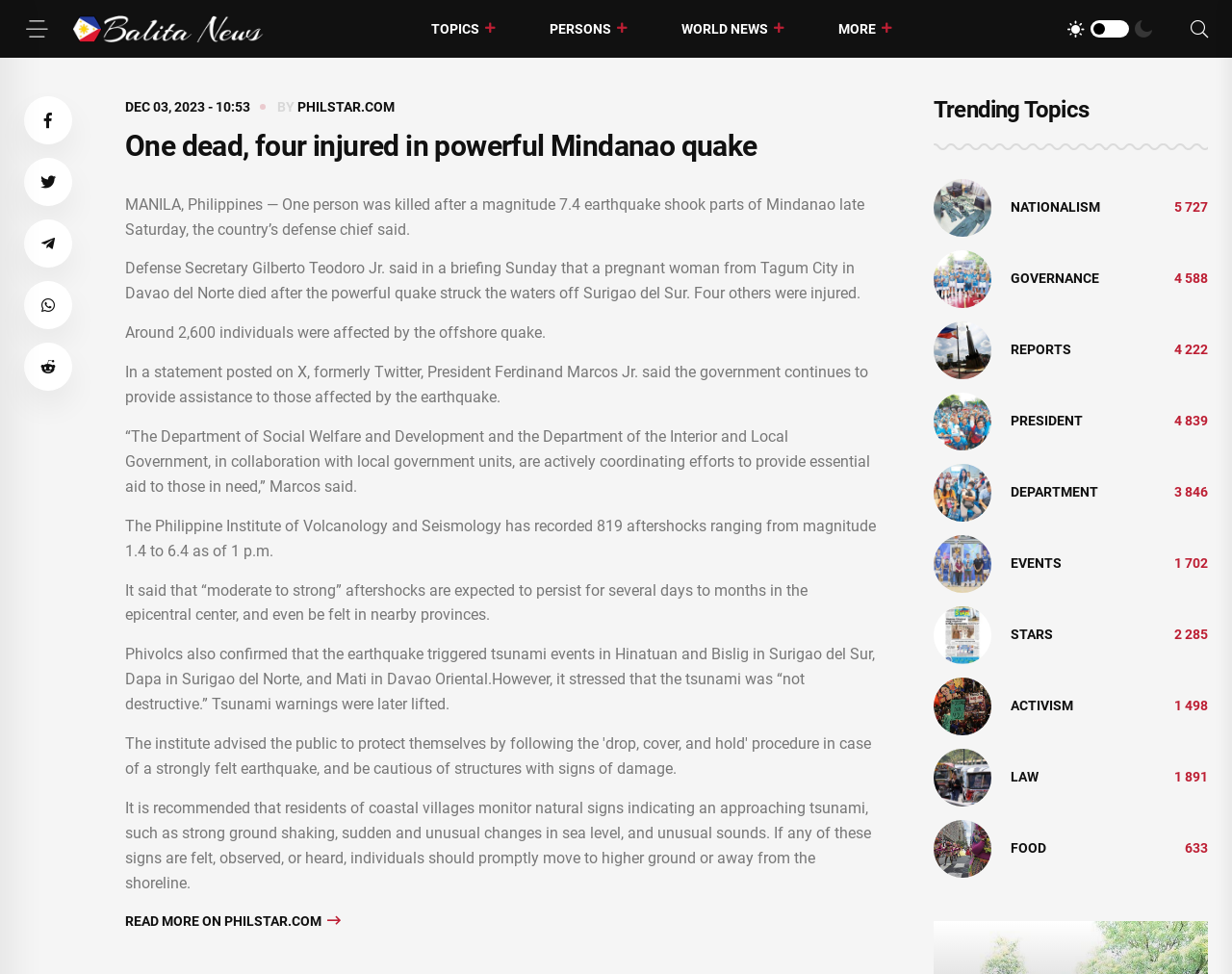Articulate a complete and detailed caption of the webpage elements.

This webpage appears to be a news article about a magnitude 7.4 earthquake that occurred in Mindanao, Philippines. At the top of the page, there is a menu bar with links to various topics, including "TOPICS", "PERSONS", "WORLD NEWS", and "MORE". To the right of the menu bar, there are social media buttons for Facebook, Twitter, Telegram, WhatsApp, and Reddit.

Below the menu bar, there is a heading that reads "One dead, four injured in powerful Mindanao quake". The article's publication date and time are displayed as "DEC 03, 2023 - 10:53". The article is attributed to "PHILSTAR.COM".

The main content of the article is divided into several paragraphs, which describe the earthquake's impact, including the death of a pregnant woman and injuries to four others. The article also mentions the government's response to the disaster and the expected aftershocks.

To the right of the main content, there is a section titled "Trending Topics", which displays a list of links to various news topics, including "Nationalism", "Governance", "Reports", and others. Each topic is accompanied by a small image and a number indicating the number of related news articles.

At the bottom of the page, there is a link to read more about the article on PHILSTAR.COM.